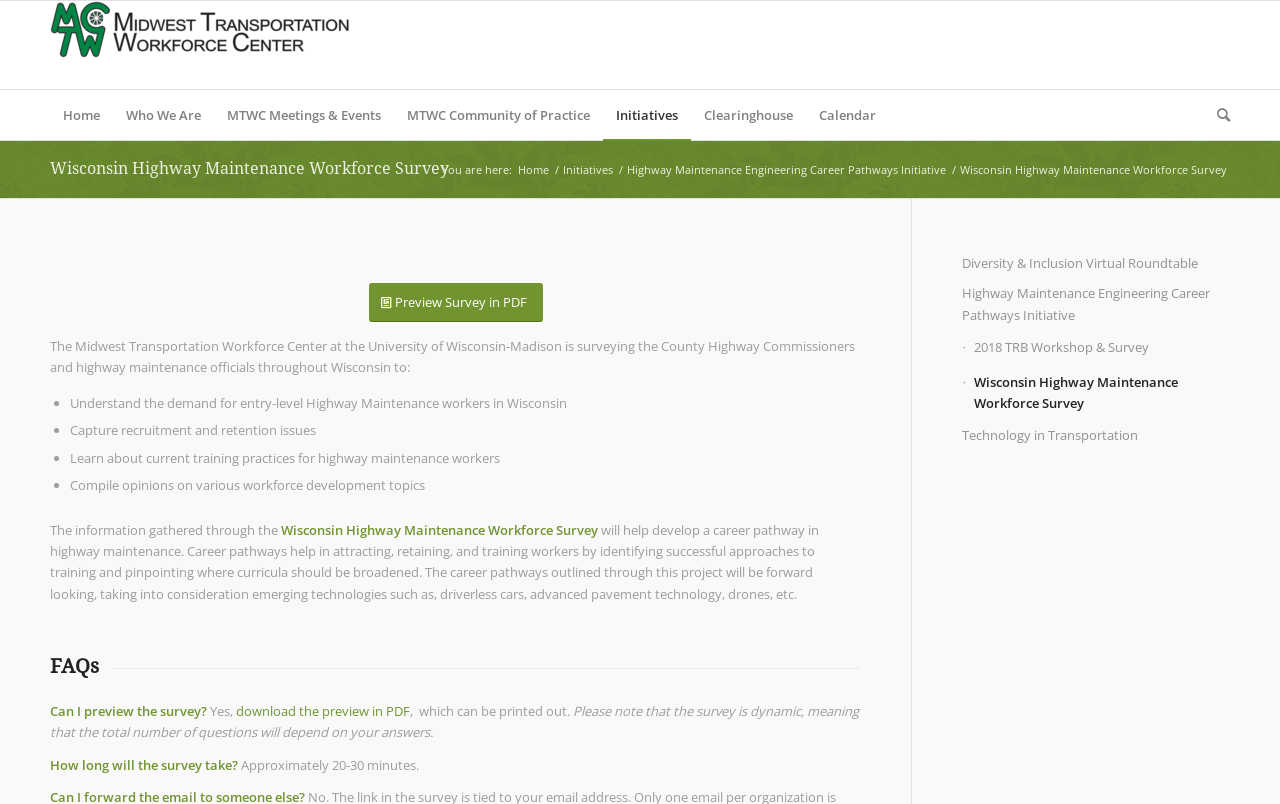Please determine the bounding box coordinates for the element with the description: "Livestock farming".

None